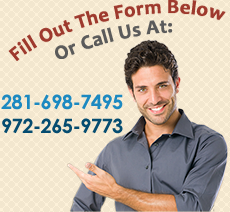How many phone numbers are displayed?
Based on the image, respond with a single word or phrase.

2